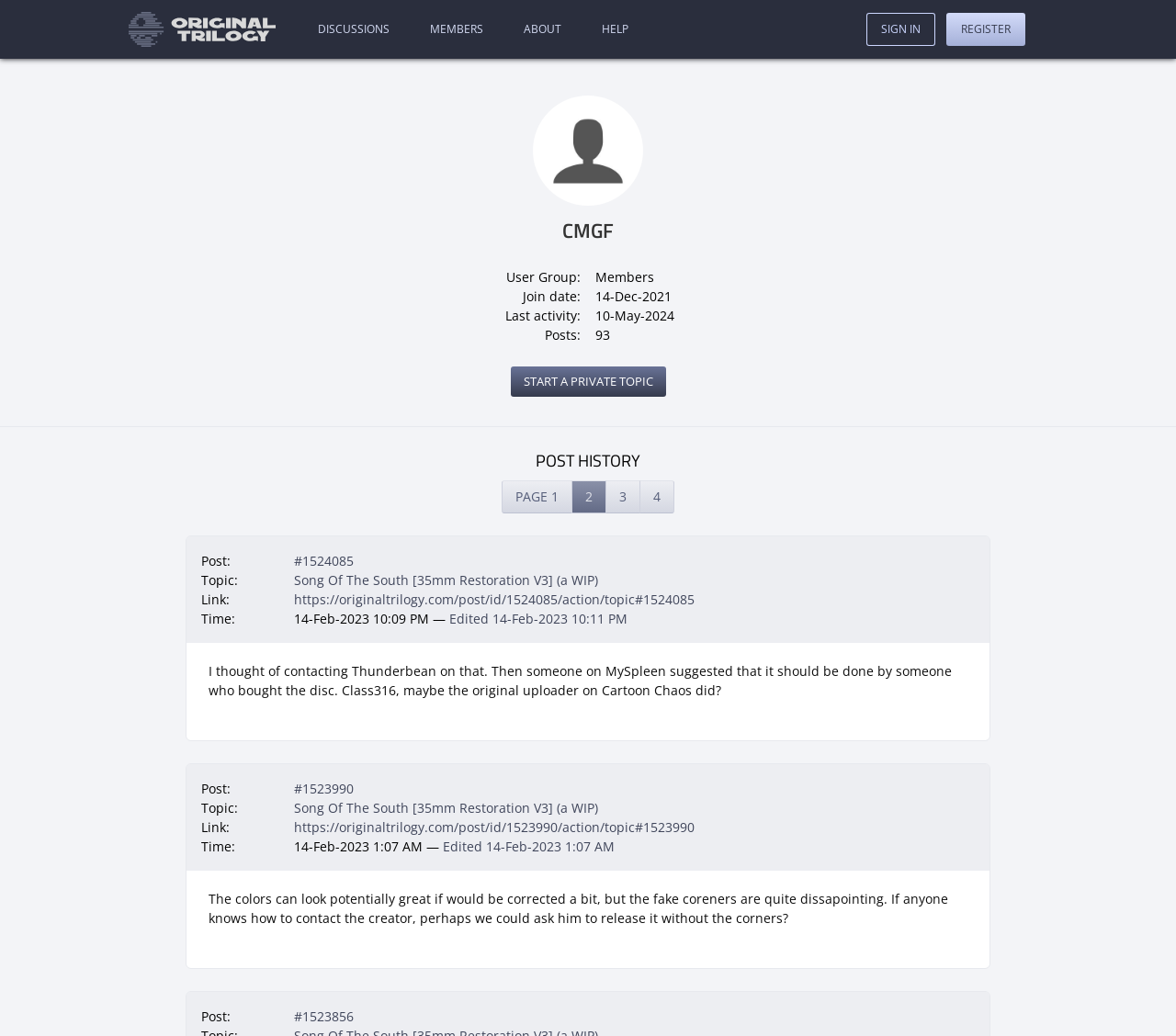Mark the bounding box of the element that matches the following description: "3".

[0.516, 0.463, 0.545, 0.495]